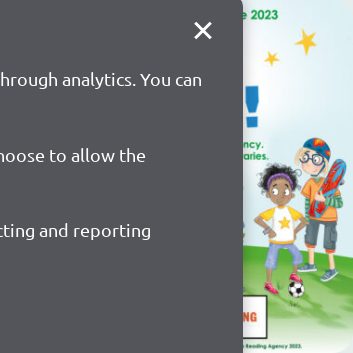What is the age range of children targeted by the program?
From the details in the image, answer the question comprehensively.

The program targets children aged 4-11, as stated in the caption, which suggests that the initiative is designed to engage children in this age range with reading and physical activity.